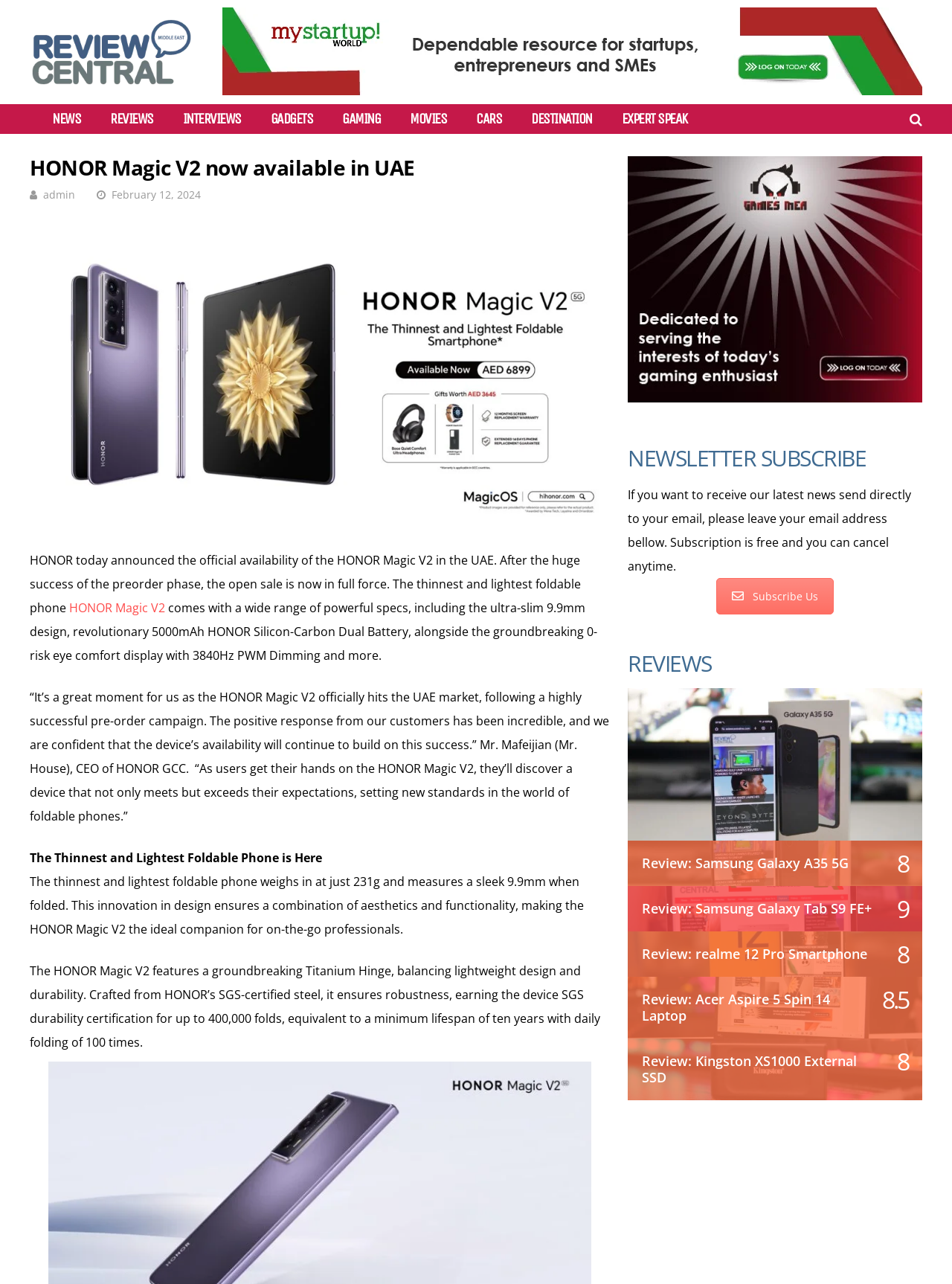What is the minimum lifespan of the HONOR Magic V2's hinge?
Please provide a comprehensive answer based on the visual information in the image.

The webpage mentions that the HONOR Magic V2's Titanium Hinge is SGS-certified for up to 400,000 folds, equivalent to a minimum lifespan of ten years with daily folding of 100 times.